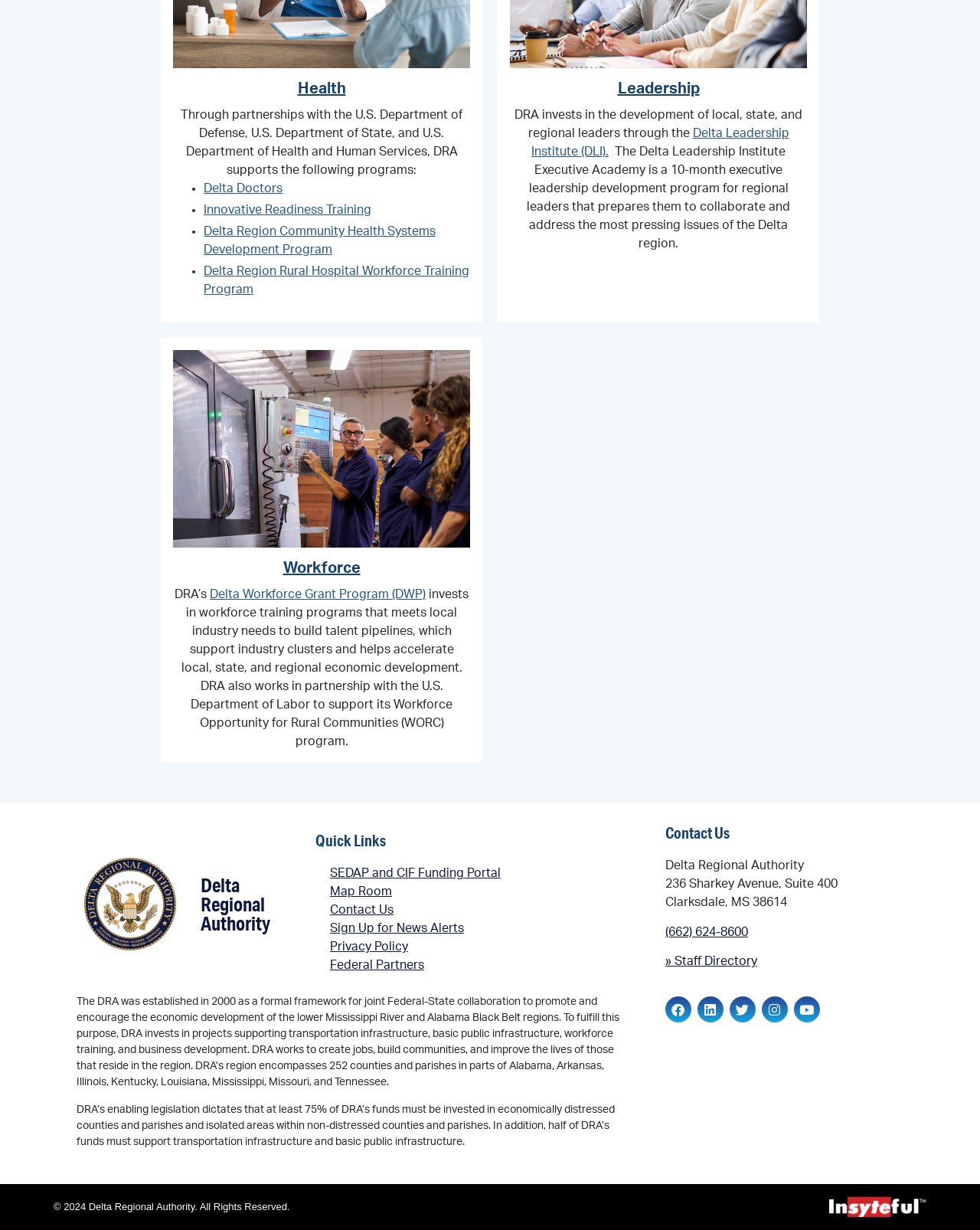Given the element description SEDAP and CIF Funding Portal, specify the bounding box coordinates of the corresponding UI element in the format (top-left x, top-left y, bottom-right x, bottom-right y). All values must be between 0 and 1.

[0.322, 0.703, 0.624, 0.717]